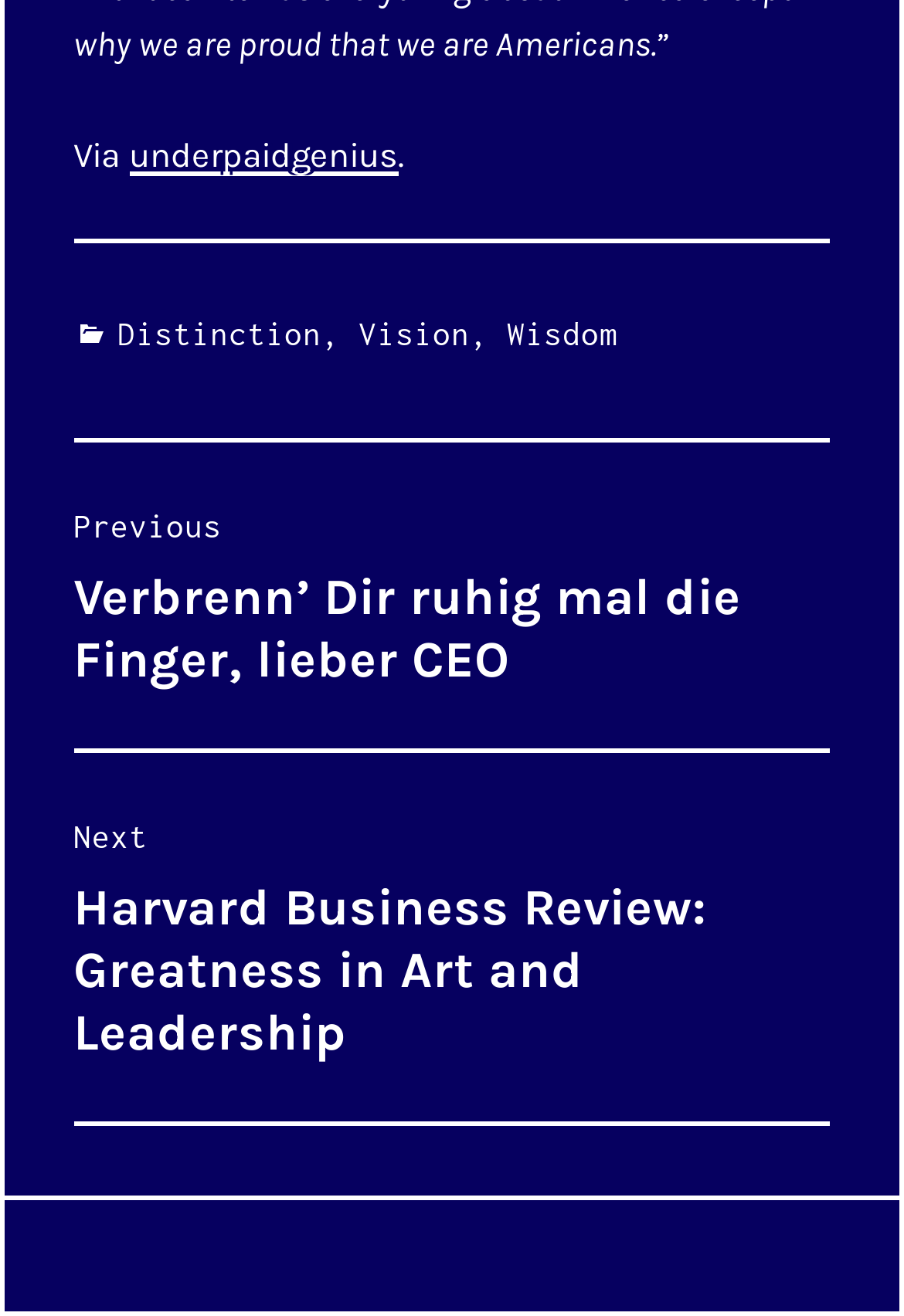How many links are in the footer section?
Respond with a short answer, either a single word or a phrase, based on the image.

4